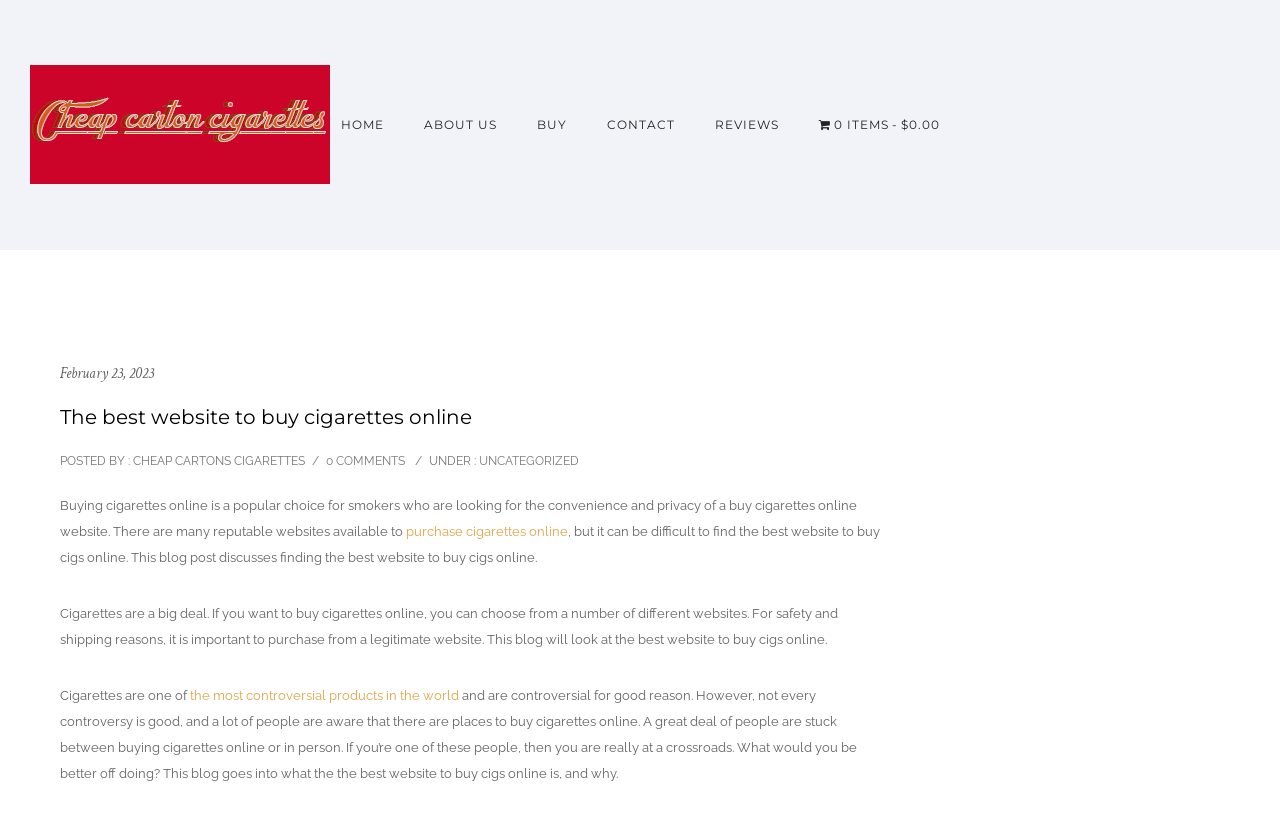Determine the bounding box coordinates of the target area to click to execute the following instruction: "Go to the 'HOME' page."

[0.25, 0.144, 0.315, 0.162]